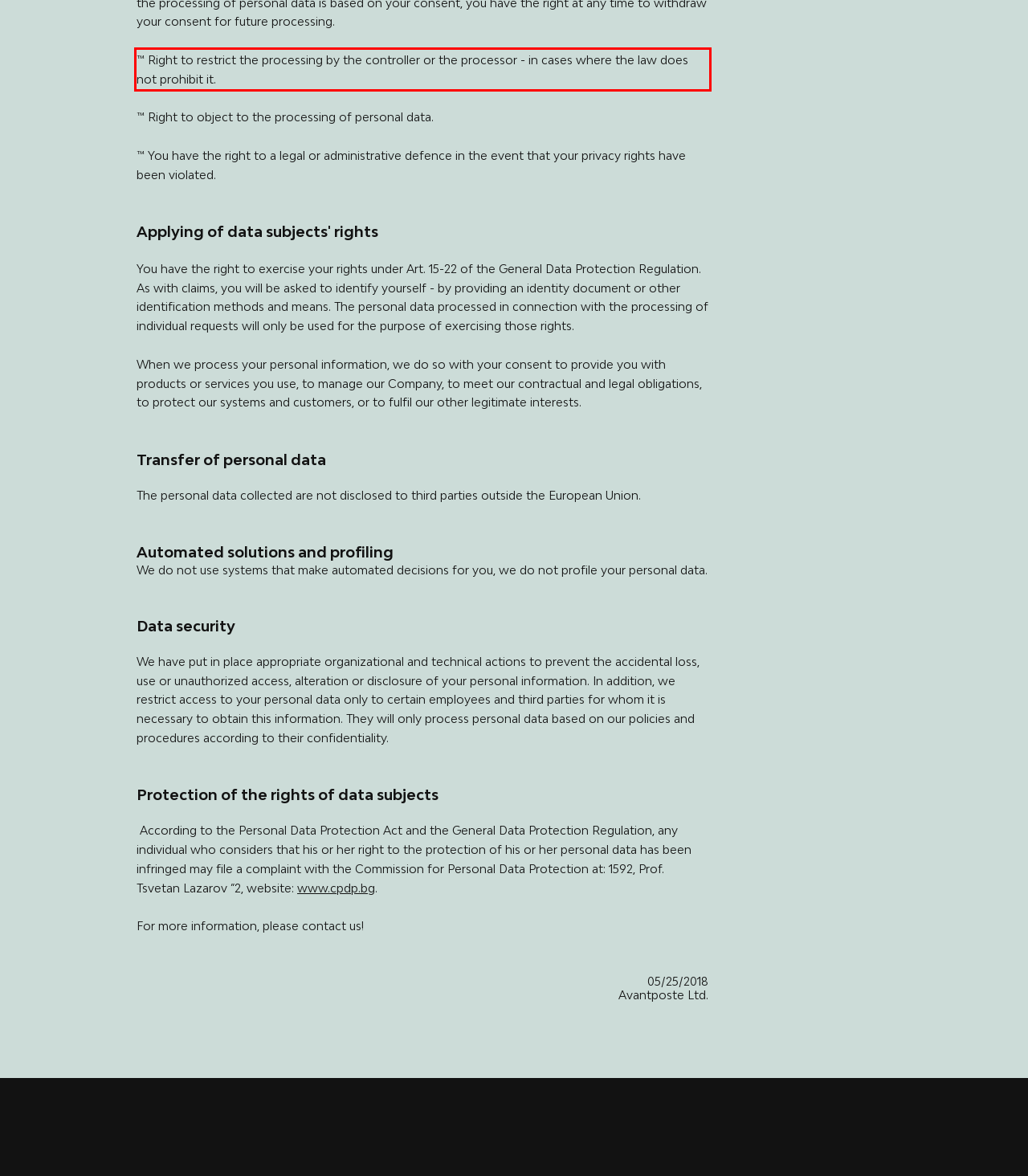Given the screenshot of a webpage, identify the red rectangle bounding box and recognize the text content inside it, generating the extracted text.

™ Right to restrict the processing by the controller or the processor - in cases where the law does not prohibit it.